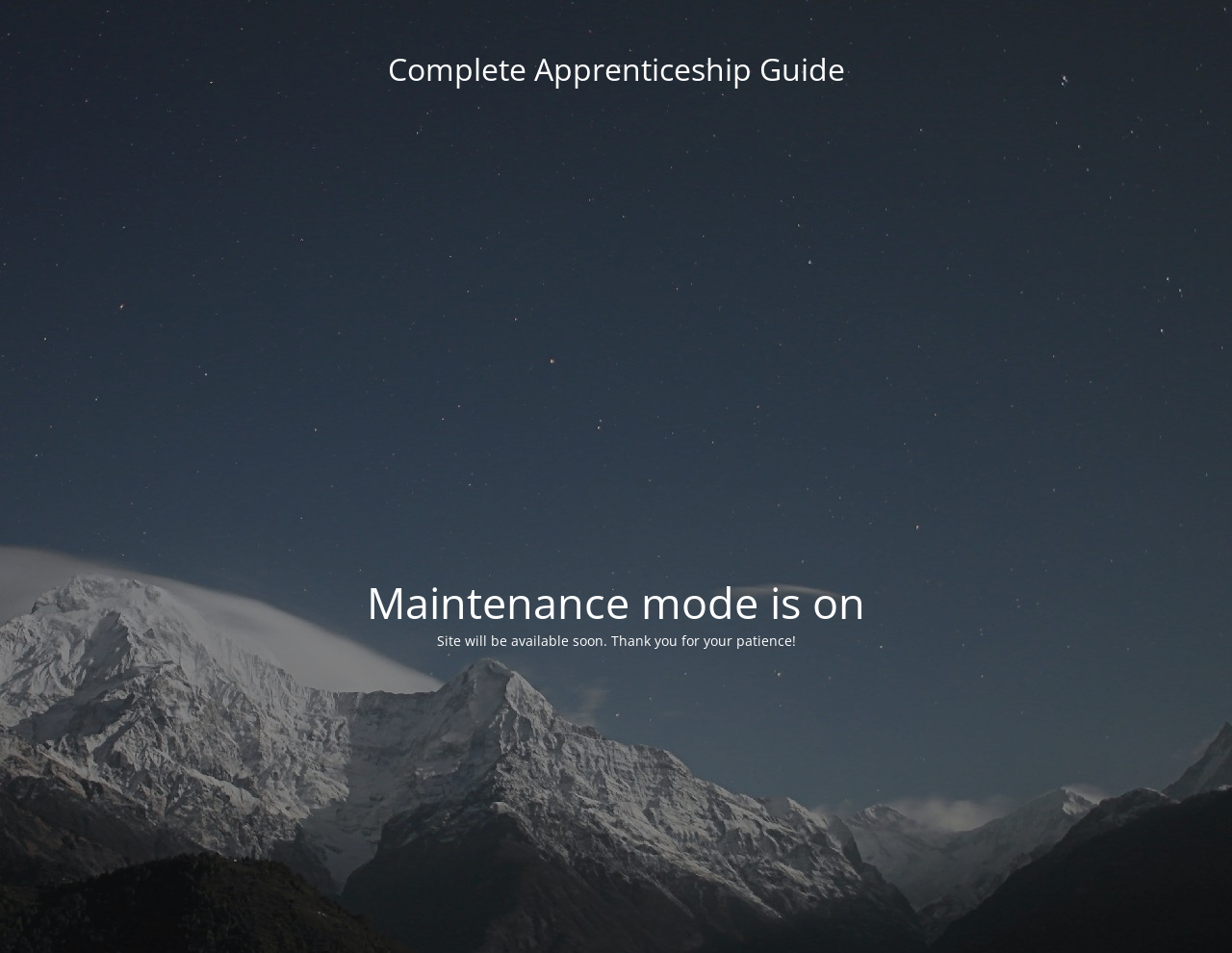Identify and provide the text of the main header on the webpage.

Complete Apprenticeship Guide